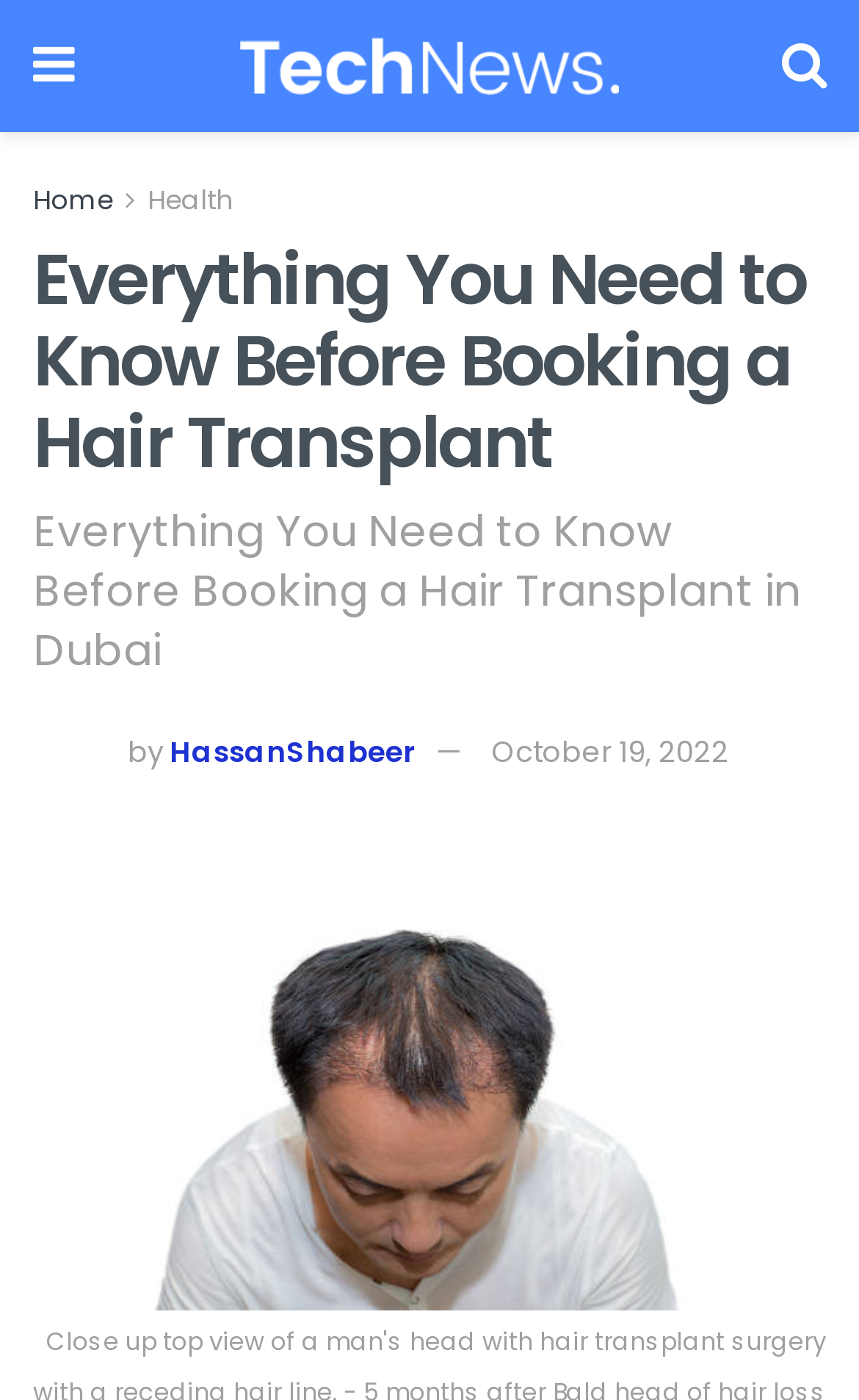What is the topic of the article?
Provide an in-depth and detailed answer to the question.

I found the topic of the article by looking at the headings, which mention 'Hair Transplant' and 'Booking a Hair Transplant in Dubai'.